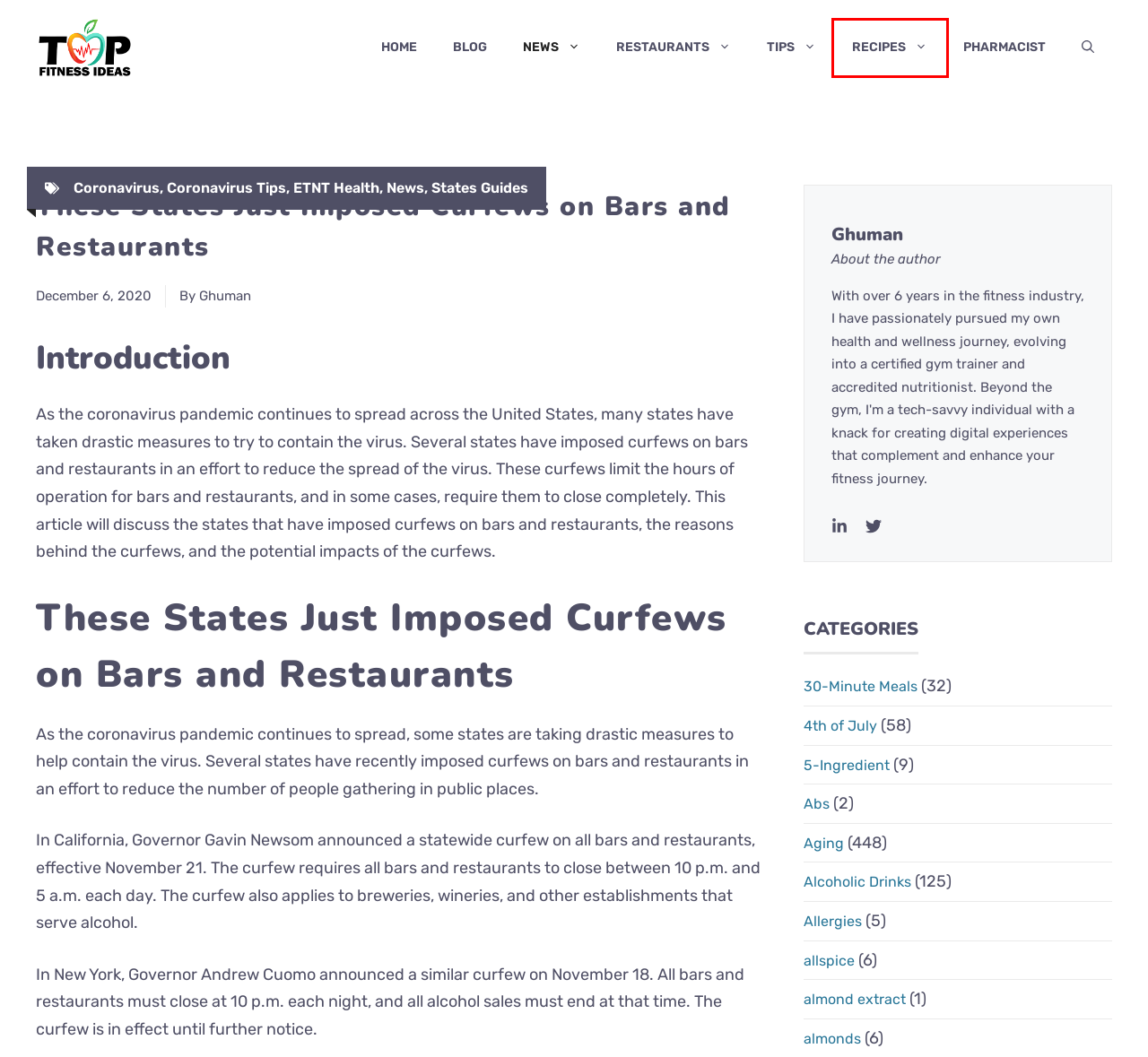You are given a webpage screenshot where a red bounding box highlights an element. Determine the most fitting webpage description for the new page that loads after clicking the element within the red bounding box. Here are the candidates:
A. 5-Ingredient Archives - TopFitnessIdeas
B. allspice Archives - TopFitnessIdeas
C. Tips Archives - TopFitnessIdeas
D. Blog - TopFitnessIdeas
E. Recipes Archives - TopFitnessIdeas
F. News Archives - TopFitnessIdeas
G. almond extract Archives - TopFitnessIdeas
H. Coronavirus Tips Archives - TopFitnessIdeas

E